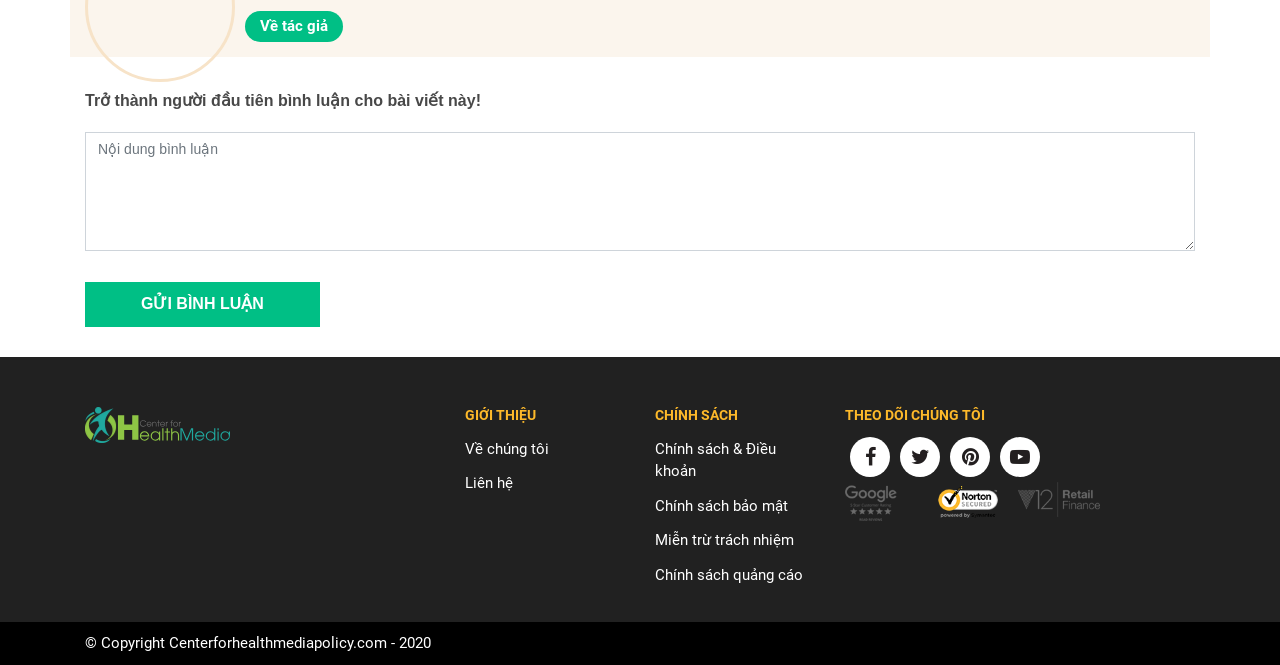Determine the bounding box for the described UI element: "Về tác giả".

[0.191, 0.017, 0.268, 0.064]